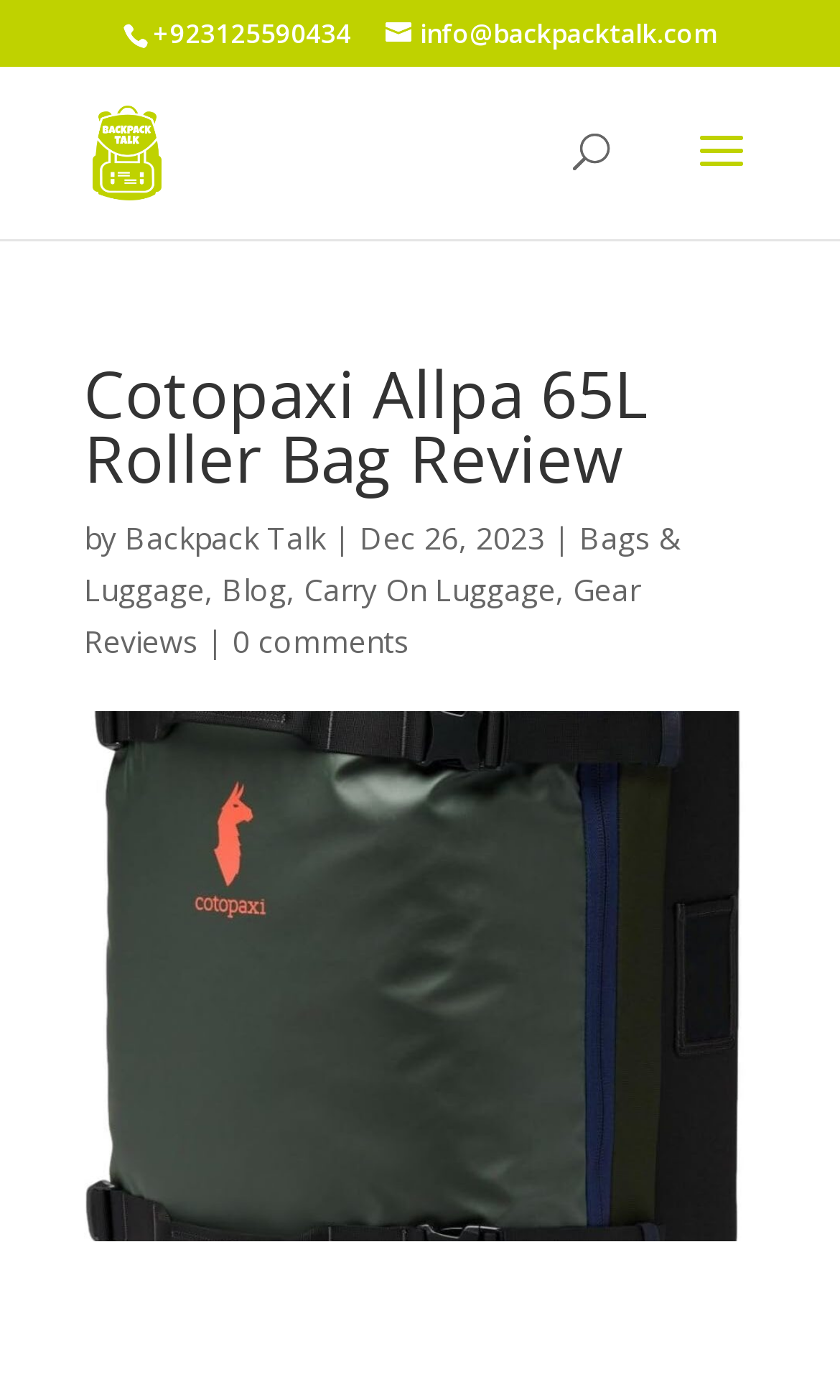What is the phone number displayed on the webpage?
Refer to the screenshot and respond with a concise word or phrase.

+923125590434